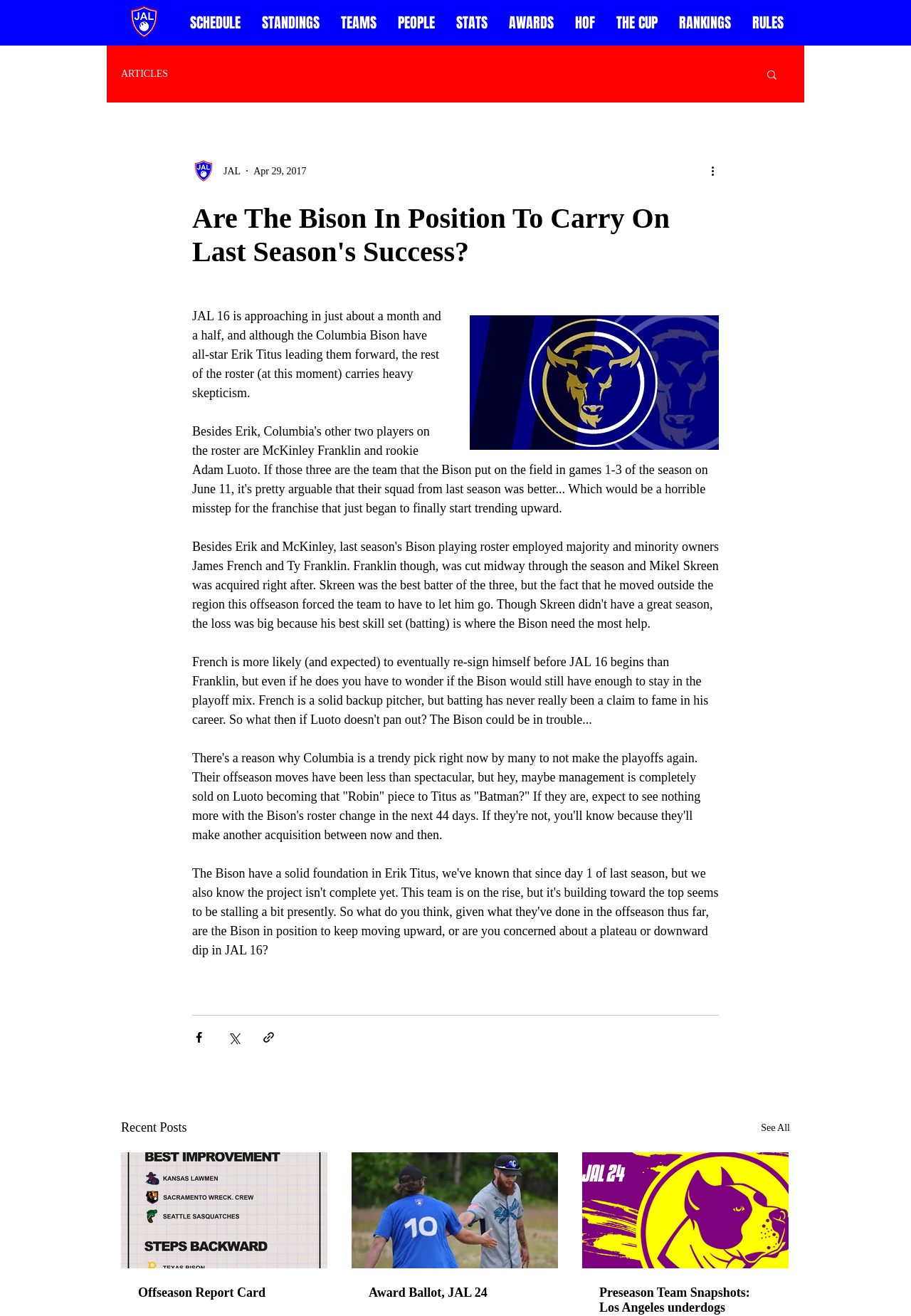Provide an in-depth description of the elements and layout of the webpage.

This webpage appears to be a sports blog, specifically focused on the JAL (Japanese American League) and the Columbia Bison team. At the top of the page, there is a navigation menu with links to various sections such as "SCHEDULE", "STANDINGS", "TEAMS", and more. Below this menu, there is a secondary navigation menu with a link to "ARTICLES" and a search button.

The main content of the page is an article titled "Are The Bison In Position To Carry On Last Season's Success?" which takes up most of the page. The article features a writer's picture, the date "Apr 29, 2017", and a brief summary of the article's content. The article itself discusses the Columbia Bison's chances of success in the upcoming season, citing the team's all-star Erik Titus and expressing skepticism about the rest of the roster.

To the right of the article, there are three social media sharing buttons for Facebook, Twitter, and link sharing. Below the article, there is a heading "Recent Posts" with links to several other articles, including "Offseason Report Card", "Award Ballot, JAL 24", and "Preseason Team Snapshots: Los Angeles underdogs". At the very top of the page, there is a JAL logo.